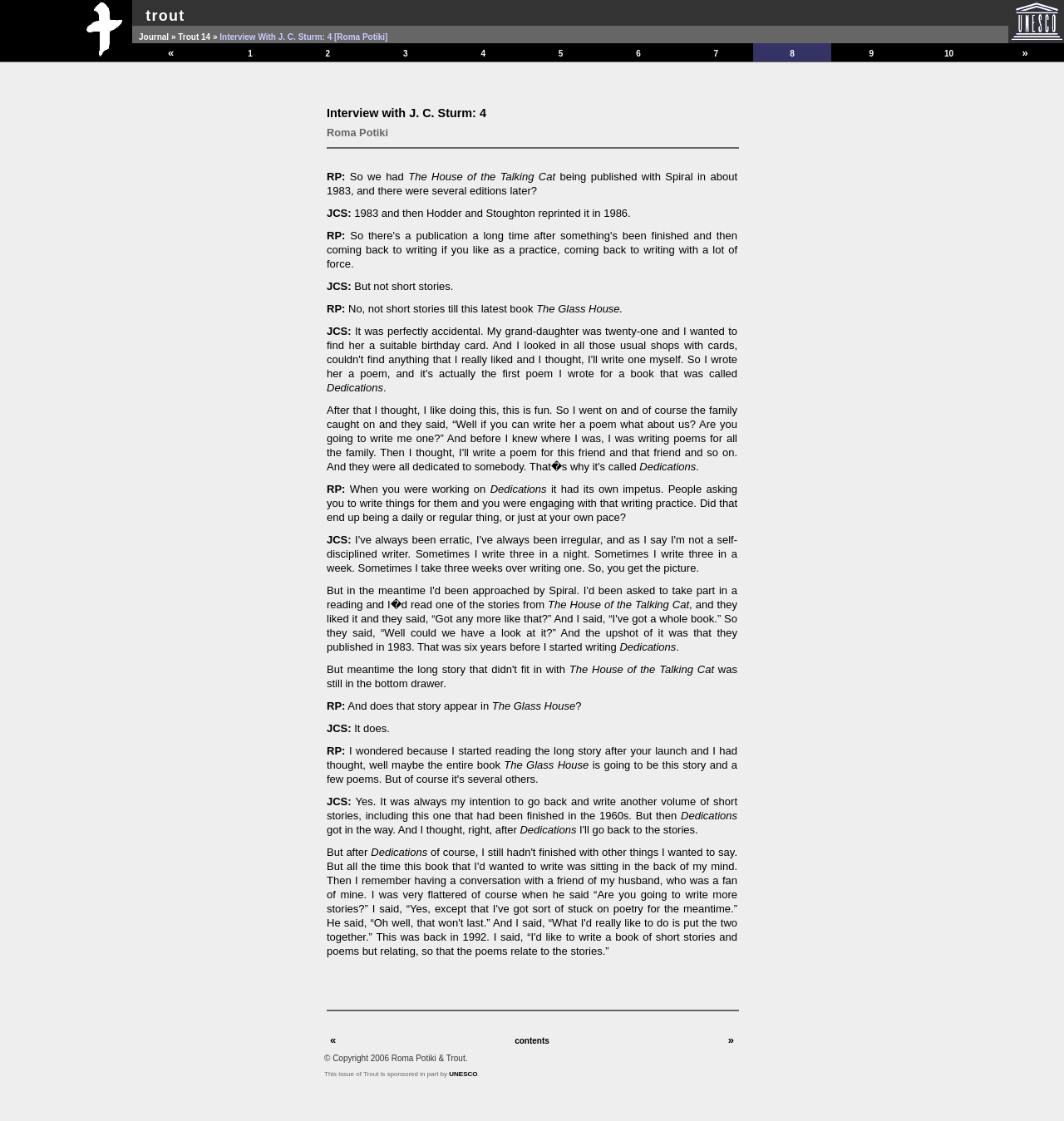Specify the bounding box coordinates of the area that needs to be clicked to achieve the following instruction: "Read the interview with J. C. Sturm: 4".

[0.306, 0.057, 0.694, 0.892]